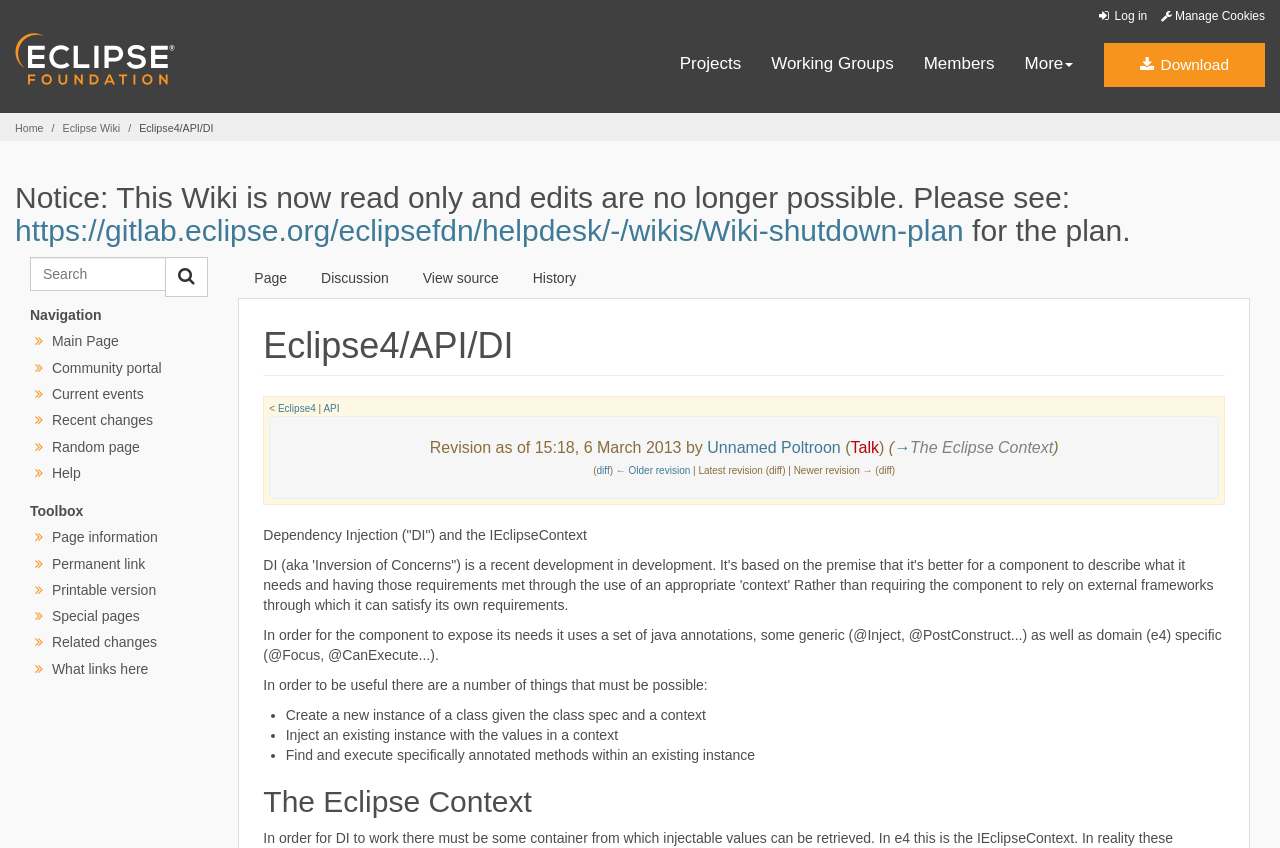Using the description: "Help", identify the bounding box of the corresponding UI element in the screenshot.

[0.041, 0.548, 0.063, 0.567]